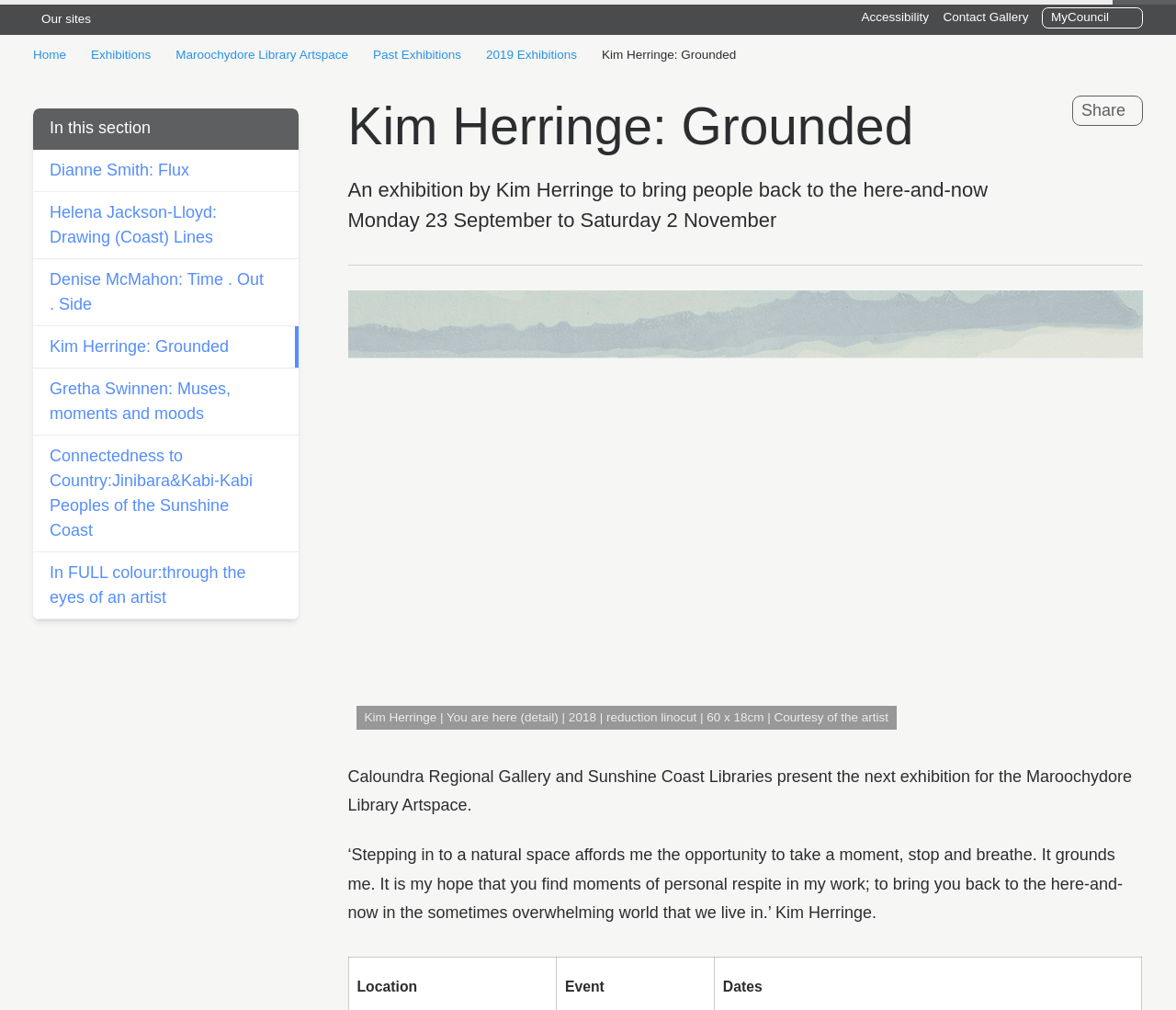What is the name of the artist? Based on the screenshot, please respond with a single word or phrase.

Kim Herringe